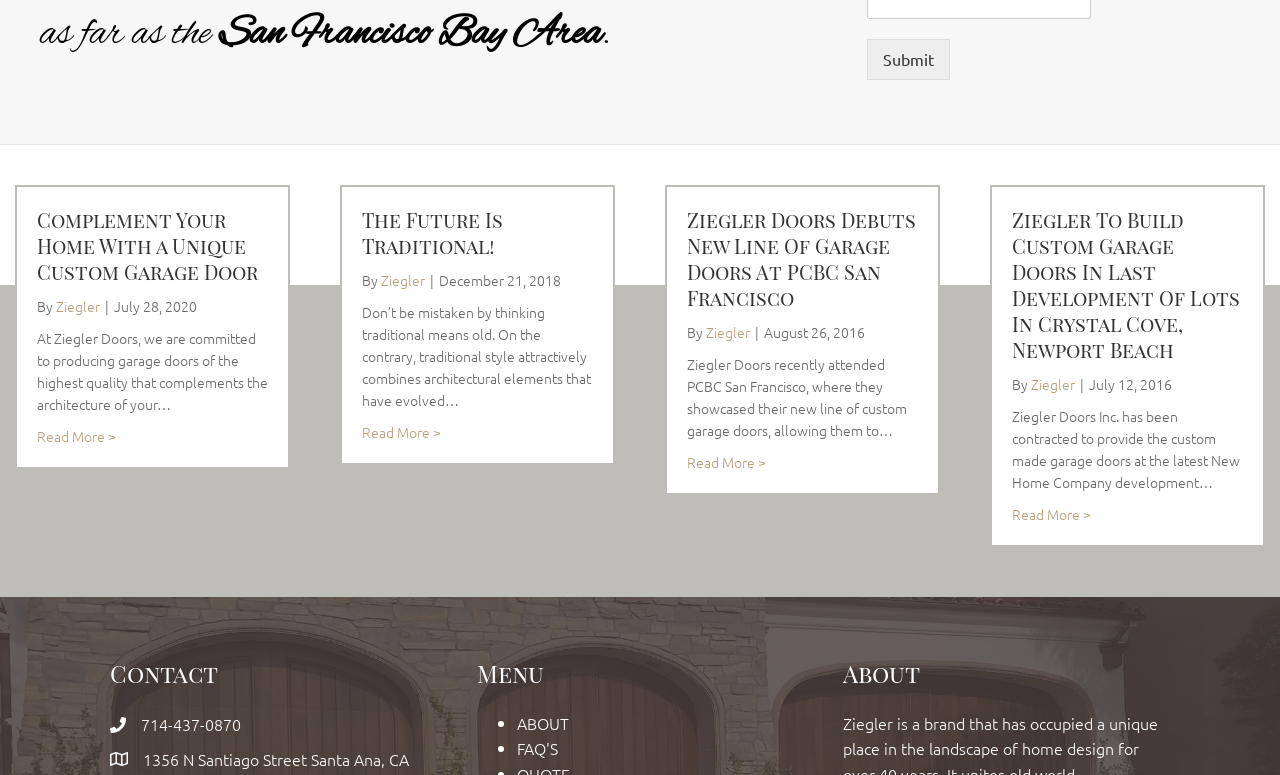Identify the bounding box of the HTML element described here: "The Future Is Traditional!". Provide the coordinates as four float numbers between 0 and 1: [left, top, right, bottom].

[0.283, 0.266, 0.393, 0.334]